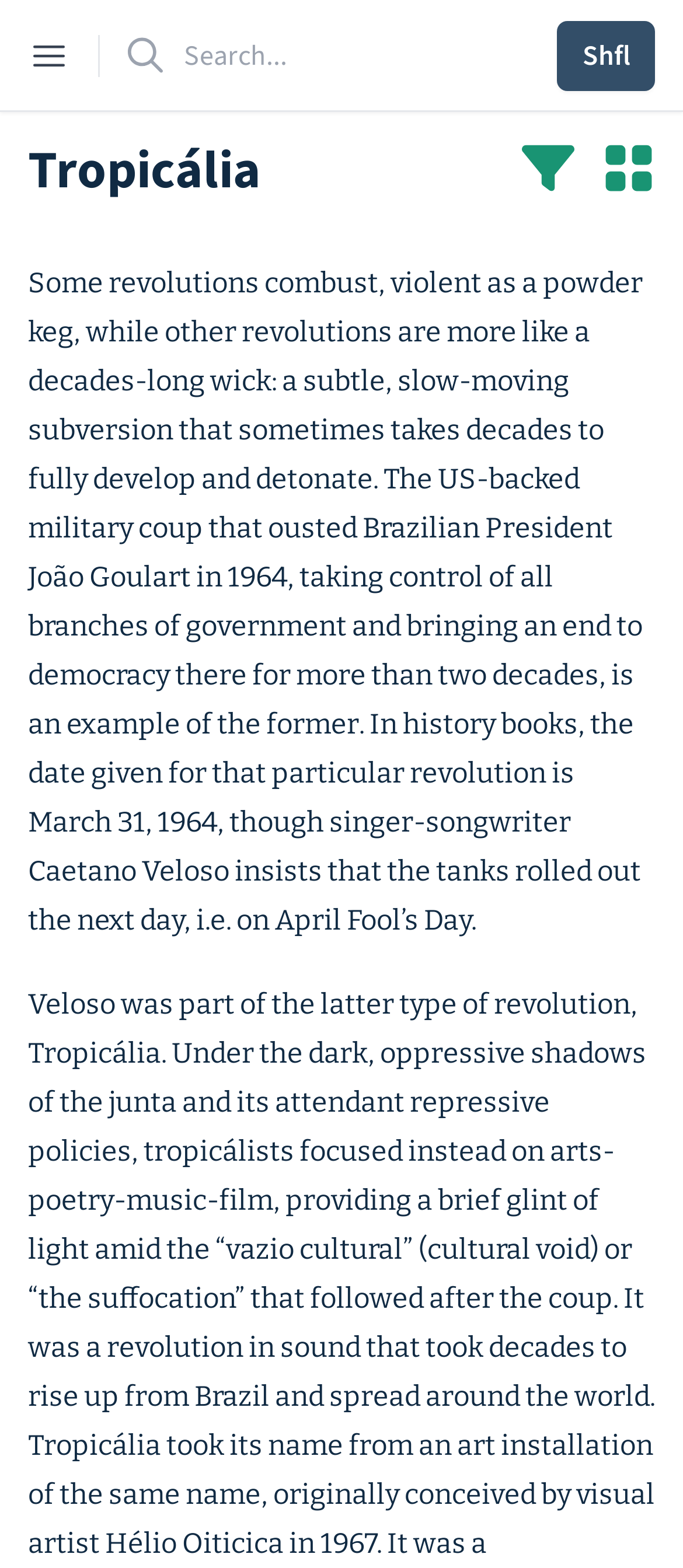Provide a one-word or short-phrase response to the question:
What is the name of the singer-songwriter mentioned?

Caetano Veloso